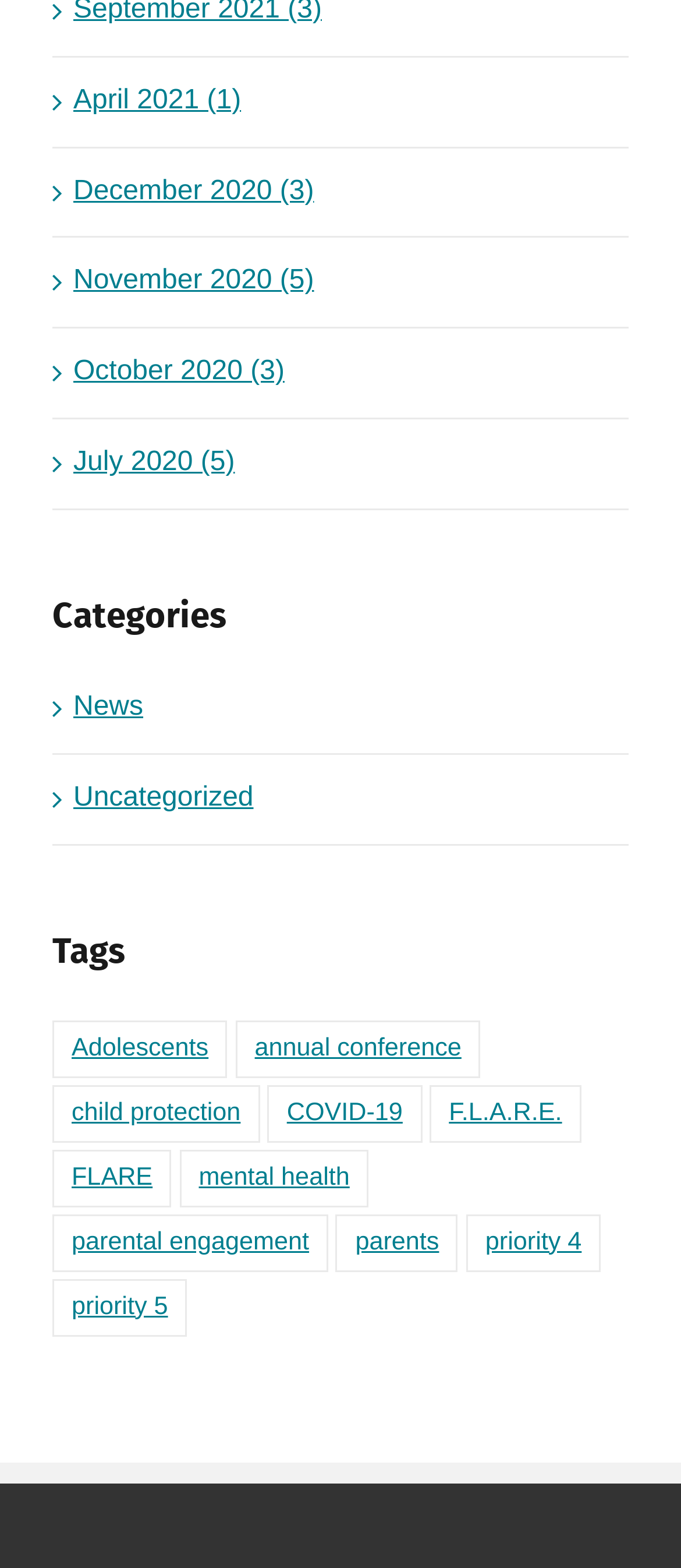How many tags are related to health?
Provide an in-depth answer to the question, covering all aspects.

I looked at the links under the 'Tags' heading and found two tags related to health: 'mental health' and 'child protection'. There are 2 tags related to health.